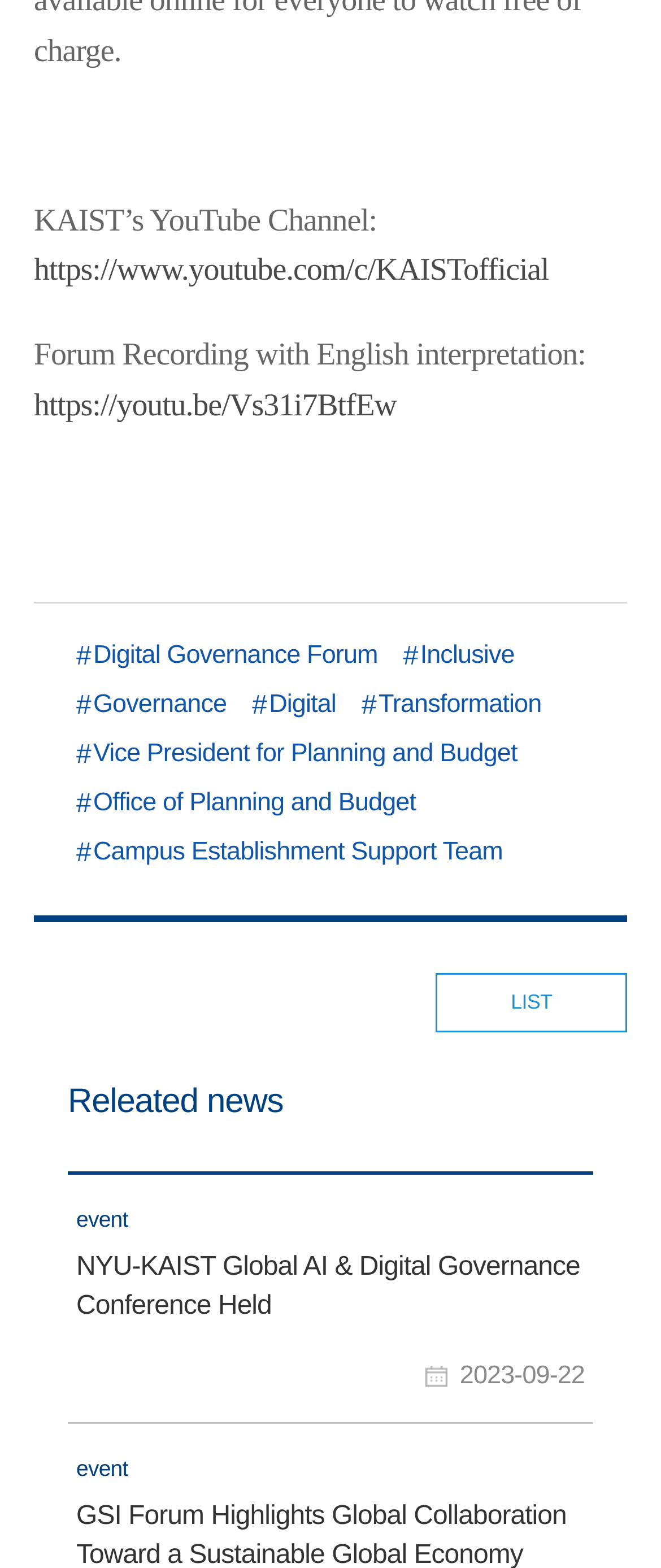Locate the bounding box coordinates of the clickable region necessary to complete the following instruction: "Watch the forum recording with English interpretation". Provide the coordinates in the format of four float numbers between 0 and 1, i.e., [left, top, right, bottom].

[0.051, 0.251, 0.6, 0.269]